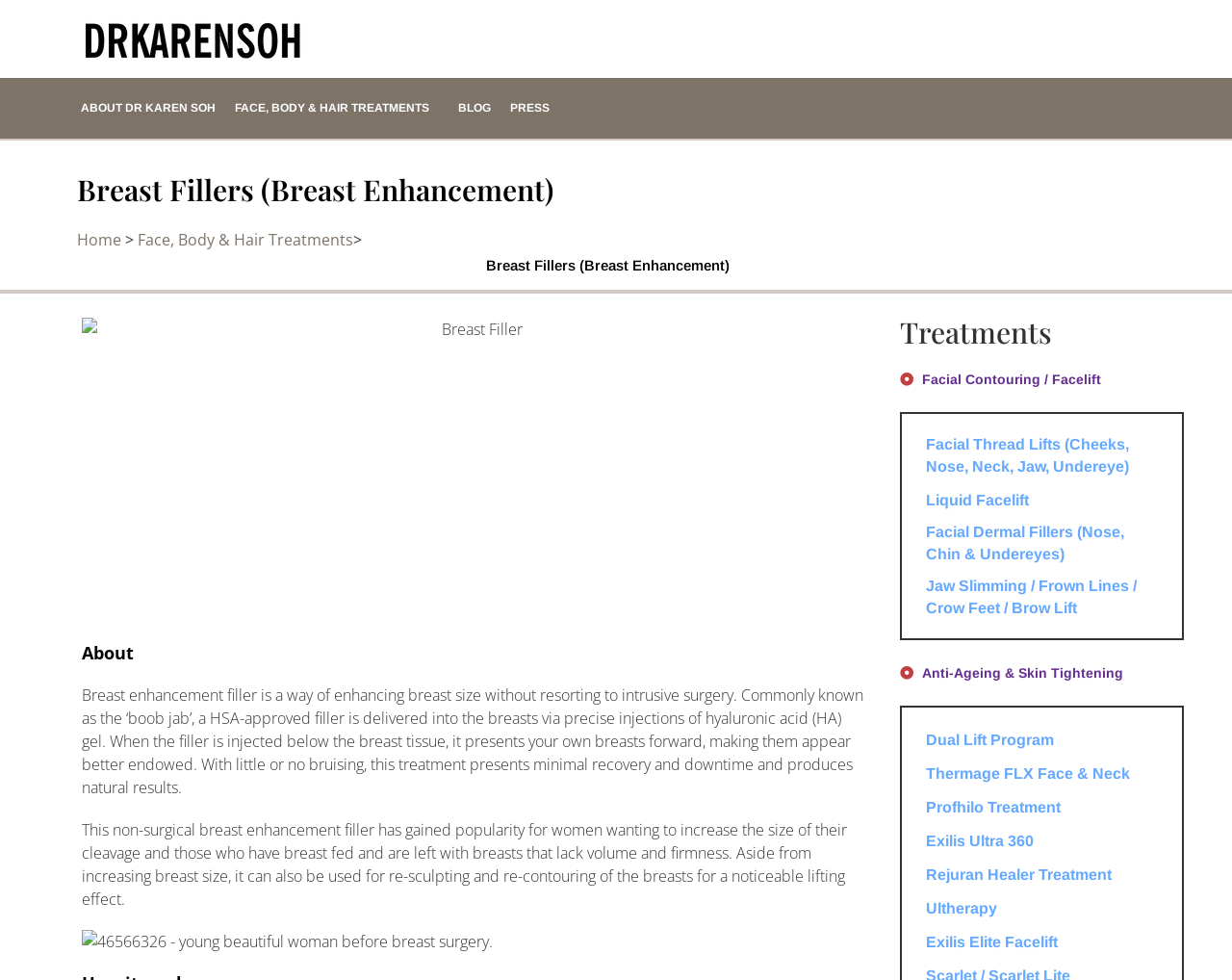Could you indicate the bounding box coordinates of the region to click in order to complete this instruction: "View facial contouring treatments".

[0.73, 0.373, 0.961, 0.401]